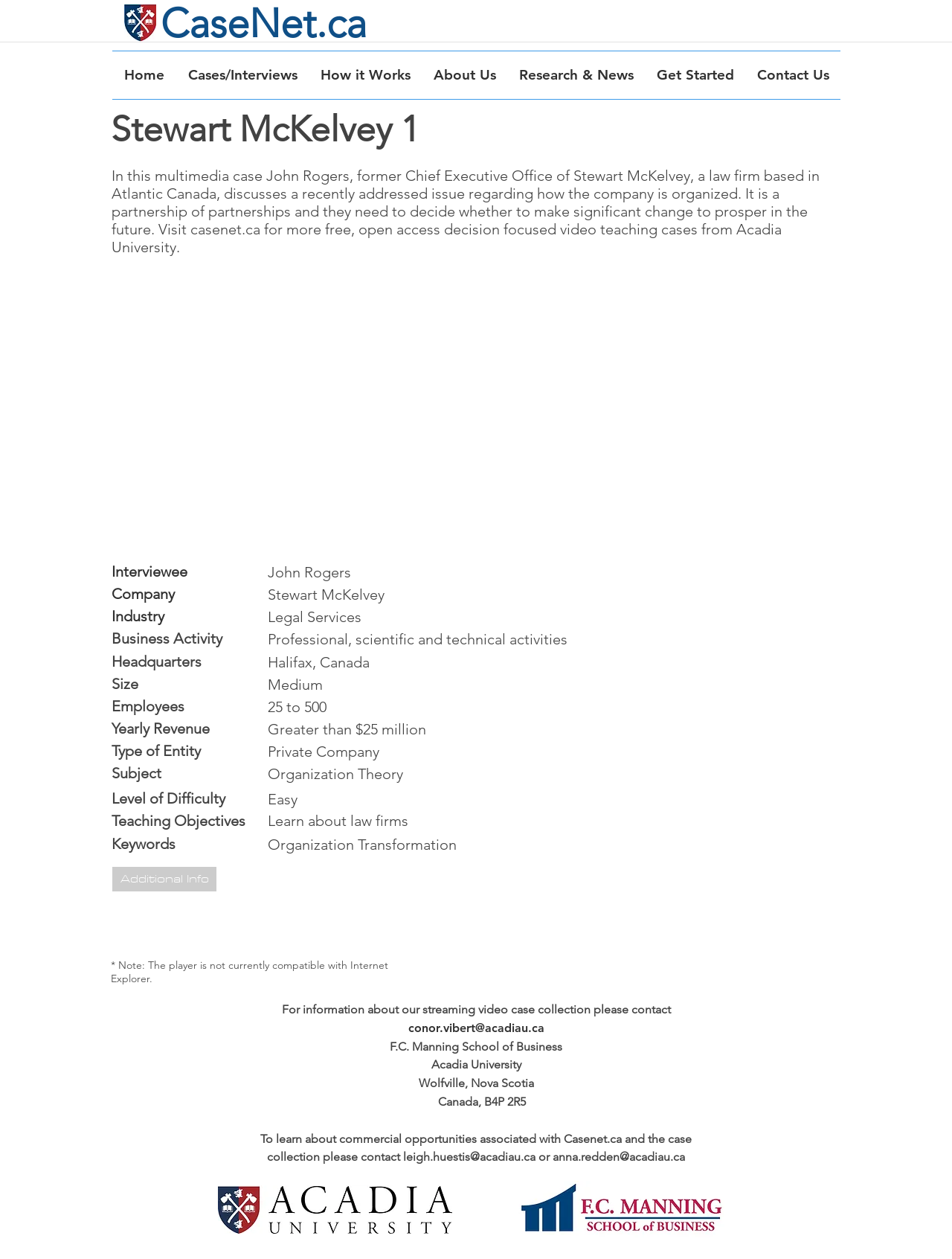Elaborate on the webpage's design and content in a detailed caption.

The webpage is about a case study on Stewart McKelvey, a law firm based in Atlantic Canada. At the top of the page, there is a heading "CaseNet.ca" with a link to the website. Below it, there is a navigation menu with links to various sections of the website, including "Home", "Cases/Interviews", "How it Works", "About Us", "Research & News", "Get Started", and "Contact Us".

On the left side of the page, there is an image, "Screenshot 2023-06-14 104339_edited.jpg". The main content of the page is divided into two sections. The first section has a heading "Stewart McKelvey 1" and a brief description of the case study. The description explains that the case study is about John Rogers, the former Chief Executive Officer of Stewart McKelvey, discussing a recently addressed issue regarding the company's organization.

The second section is a table with various details about the company, including the interviewee, company, industry, business activity, headquarters, size, employees, yearly revenue, type of entity, subject, level of difficulty, teaching objectives, and keywords. The table also includes a button "Additional Info" which is currently disabled.

At the bottom of the page, there are several paragraphs of text with contact information for Acadia University, including email addresses and a physical address. There are also two logos, one for Acadia University and one for the F.C. Manning School of Business.